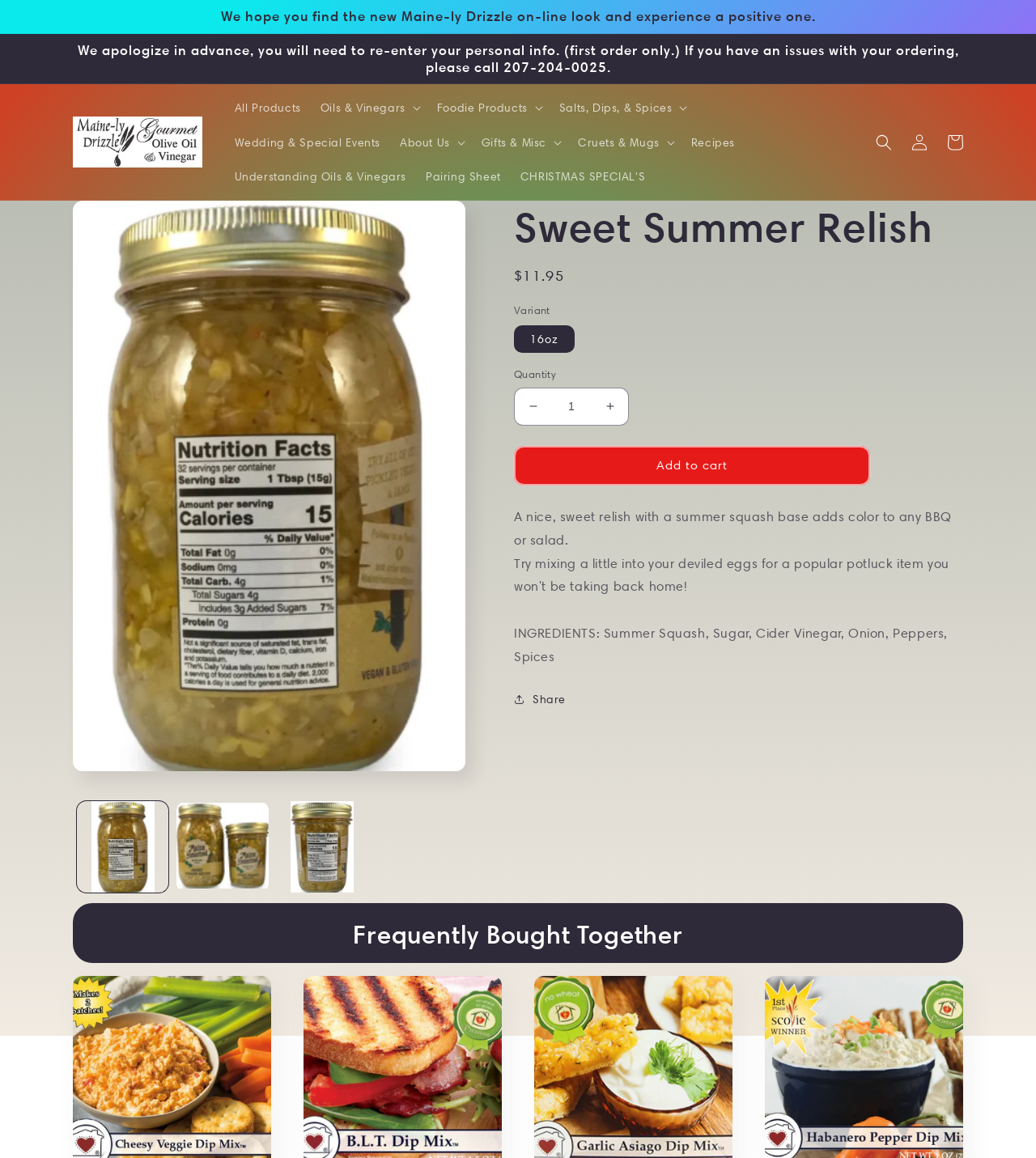Can you find the bounding box coordinates for the element that needs to be clicked to execute this instruction: "Search for products"? The coordinates should be given as four float numbers between 0 and 1, i.e., [left, top, right, bottom].

[0.836, 0.107, 0.87, 0.138]